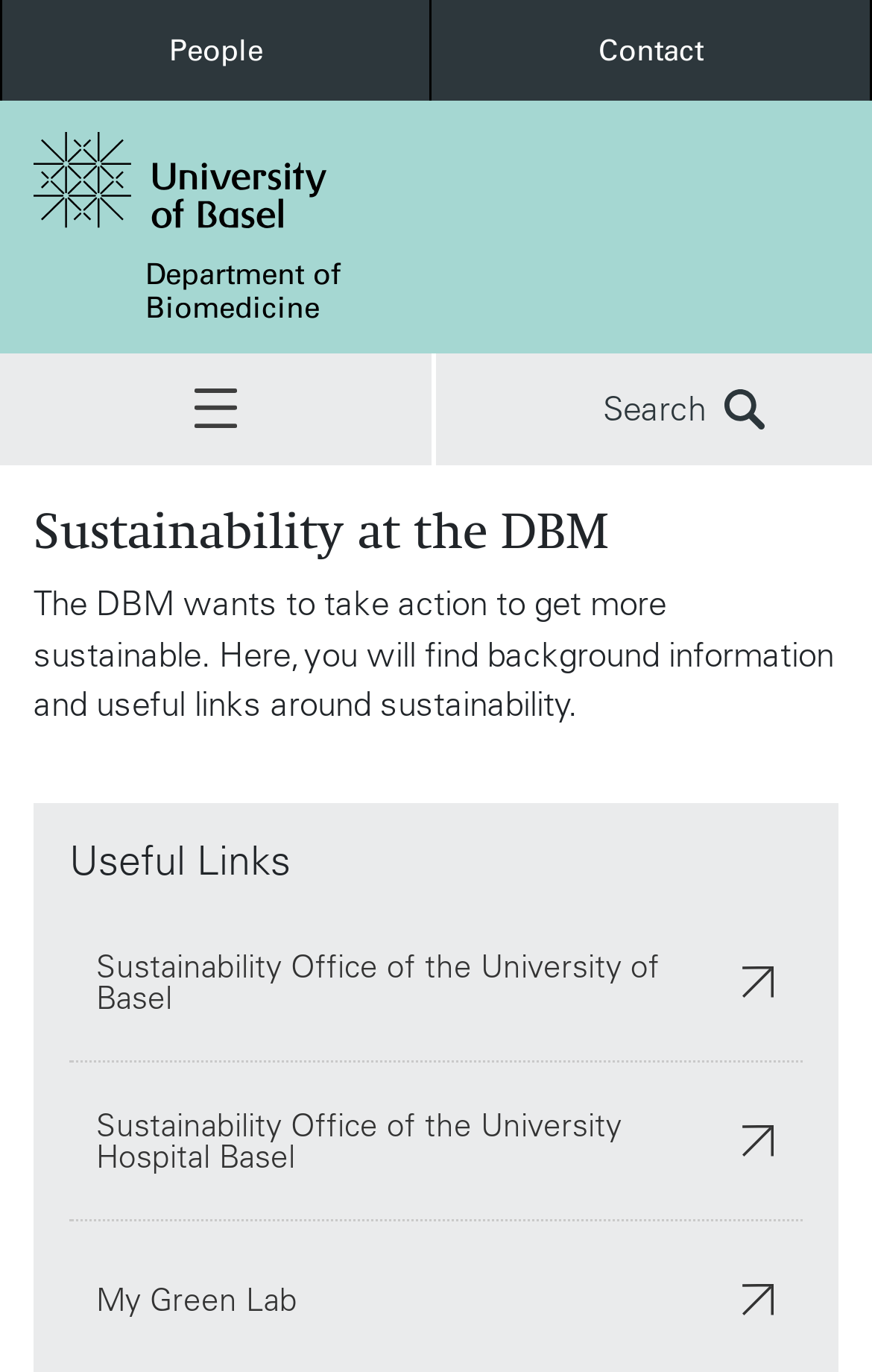Analyze the image and deliver a detailed answer to the question: What is the name of the university?

The name of the university is mentioned in the link 'University of Basel' at the top of the webpage, and also in the image description 'University of Basel'.